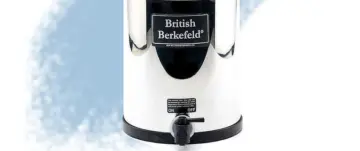Where is the brand name displayed?
Answer the question with a detailed explanation, including all necessary information.

According to the caption, the brand name 'British Berkefeld' is prominently displayed at the top of the filter, making it easily visible.